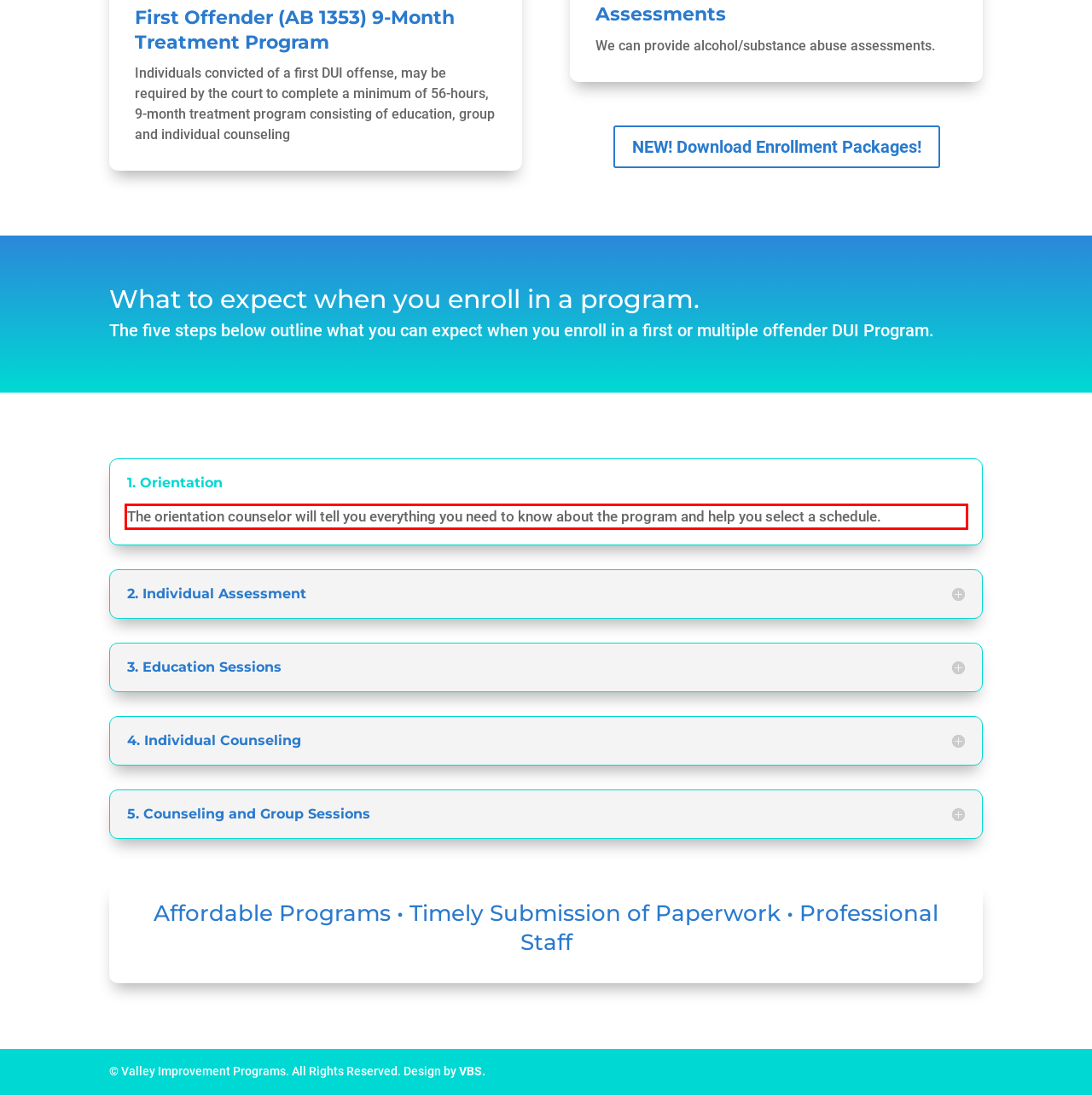Given a webpage screenshot, identify the text inside the red bounding box using OCR and extract it.

The orientation counselor will tell you everything you need to know about the program and help you select a schedule.